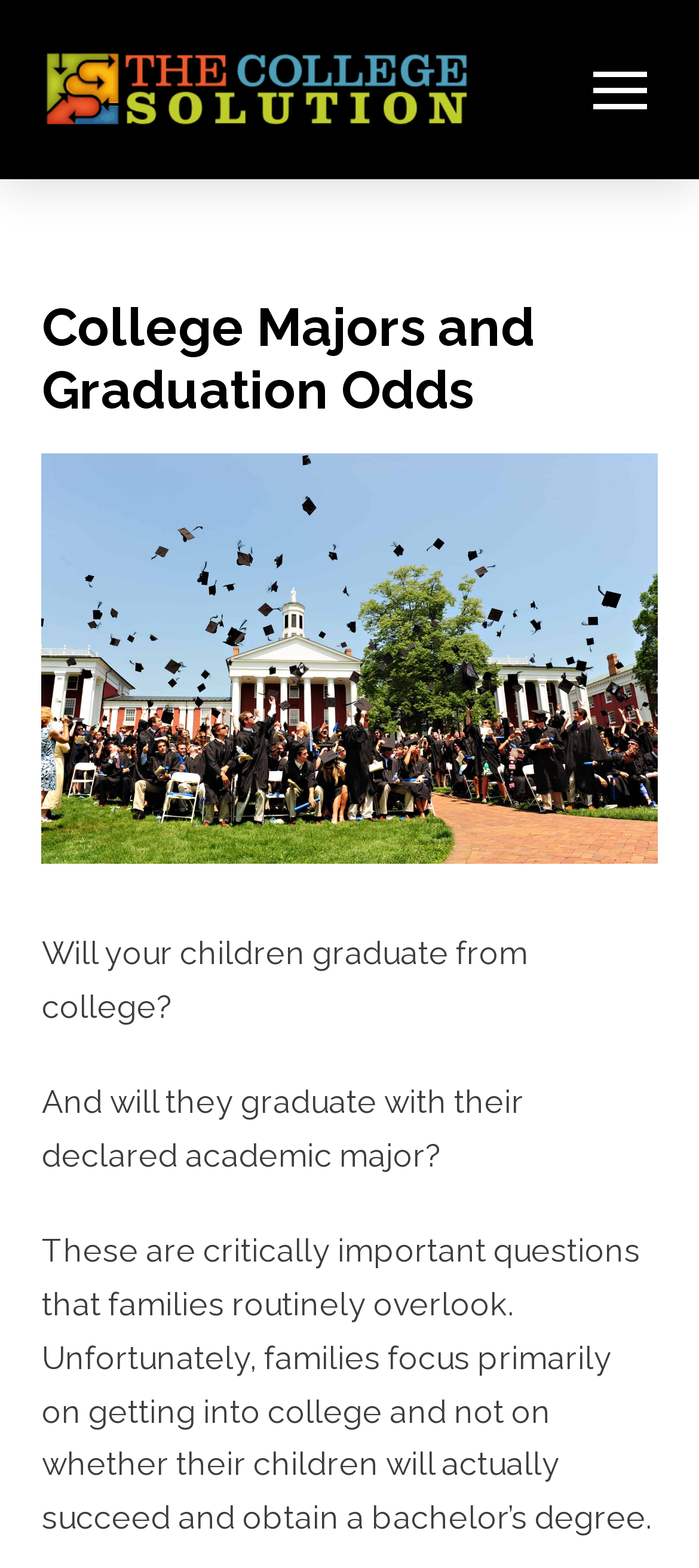Provide the bounding box coordinates for the UI element that is described by this text: "alt="The College Solution"". The coordinates should be in the form of four float numbers between 0 and 1: [left, top, right, bottom].

[0.051, 0.024, 0.692, 0.09]